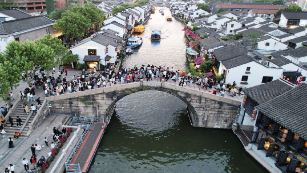Based on the image, give a detailed response to the question: What is the purpose of the boats on the canal?

According to the caption, some boats are actively transporting passengers along the scenic route, indicating that the purpose of the boats on the canal is to transport people.